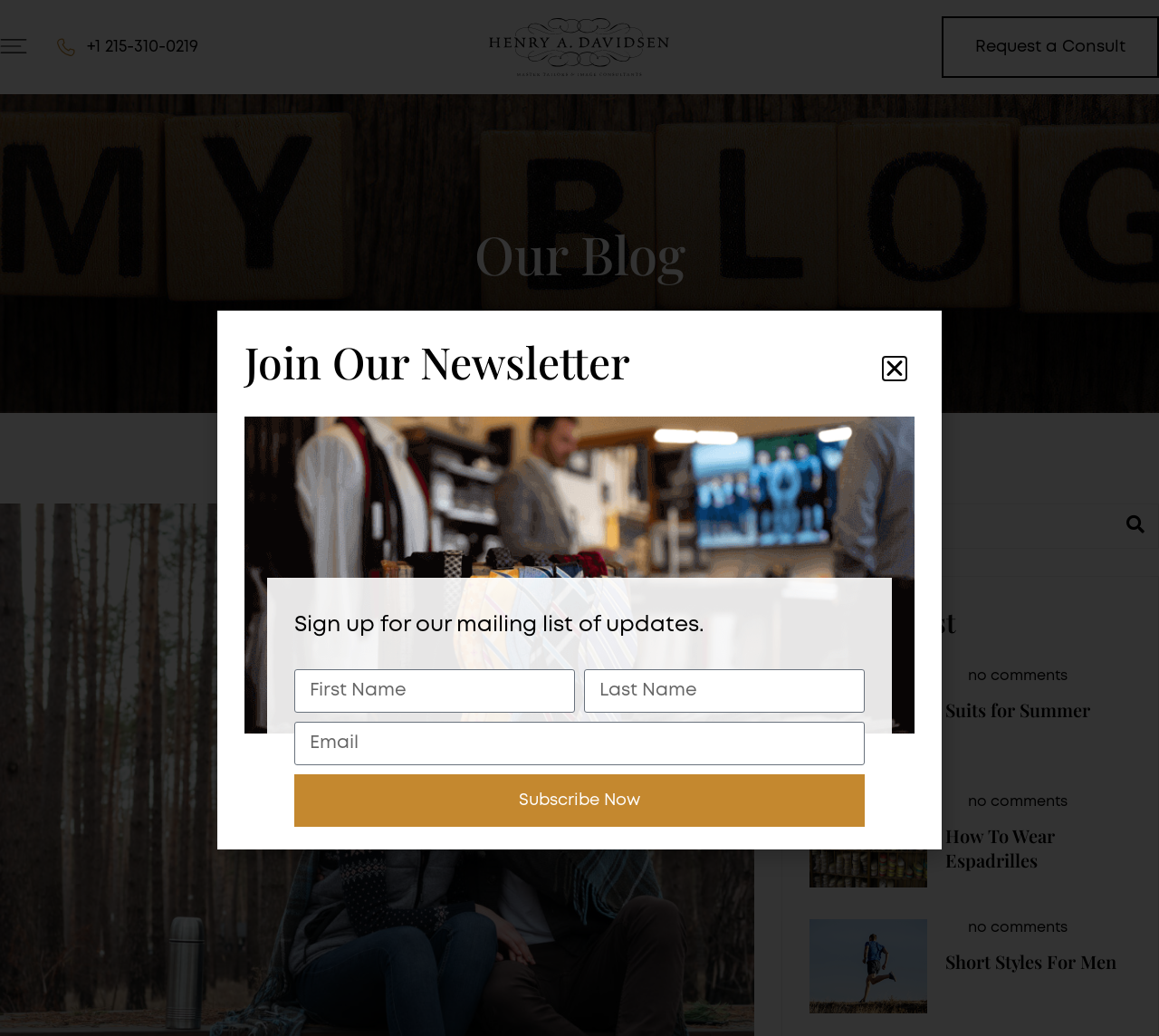What is the phone number on the webpage?
Based on the visual content, answer with a single word or a brief phrase.

+1 215-310-0219